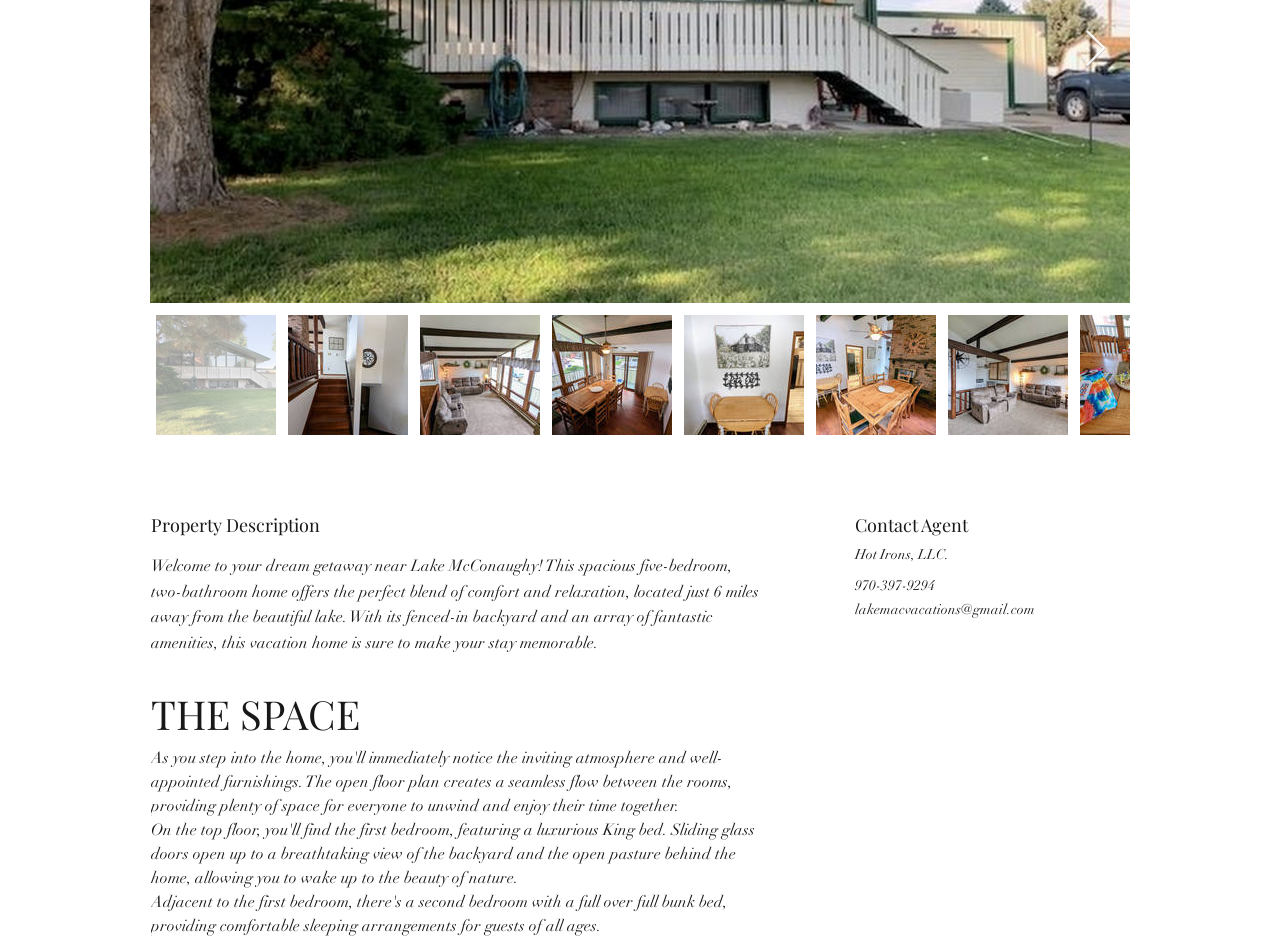Determine the bounding box for the described HTML element: "lakemacvacations@gmail.com". Ensure the coordinates are four float numbers between 0 and 1 in the format [left, top, right, bottom].

[0.668, 0.639, 0.809, 0.657]